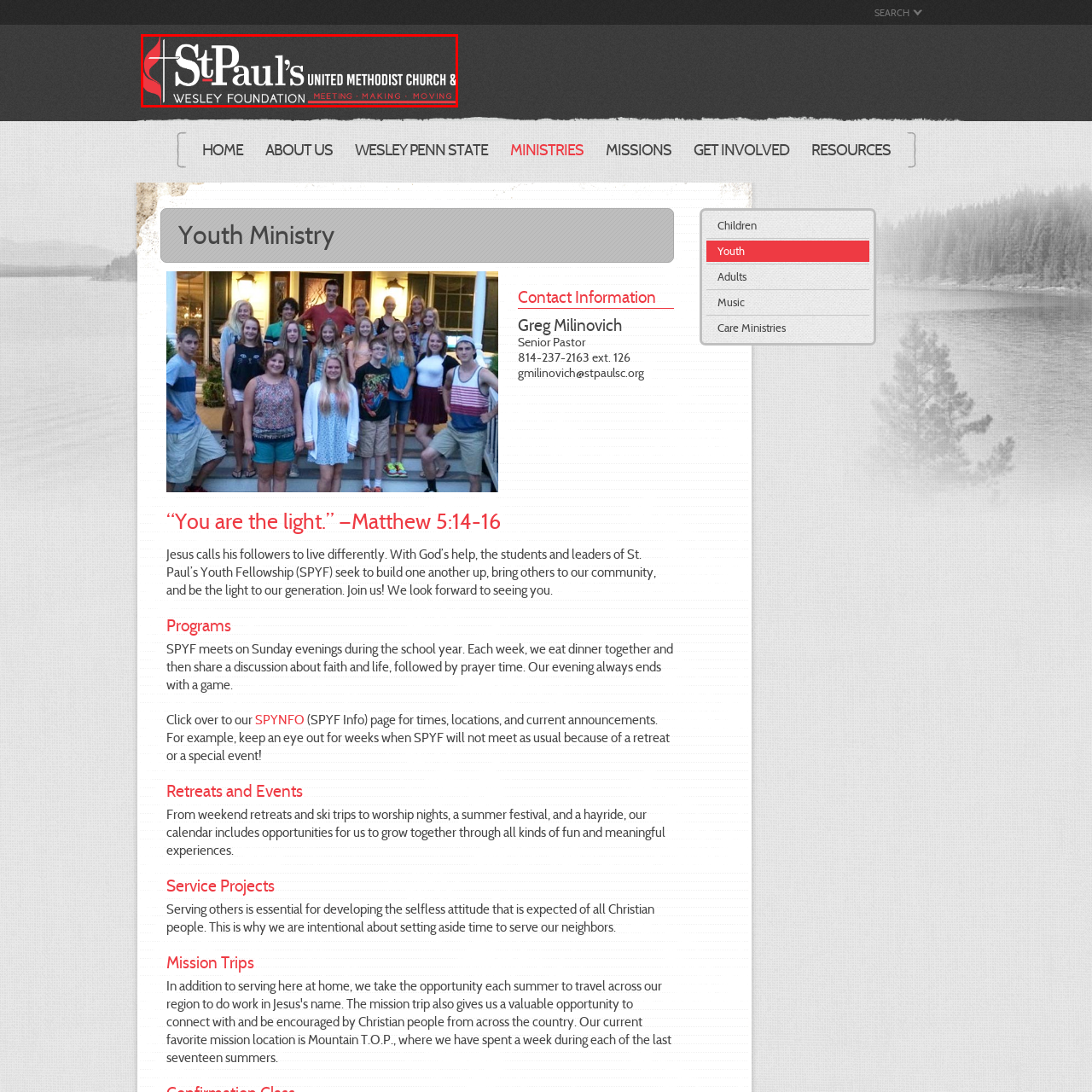What is the purpose of the phrases 'MEETING - MAKING - MOVING'?
Review the image encased within the red bounding box and supply a detailed answer according to the visual information available.

The phrases 'MEETING - MAKING - MOVING' highlight the church's mission to foster community engagement and spiritual growth, emphasizing its commitment to building a strong and active community of congregants and visitors.